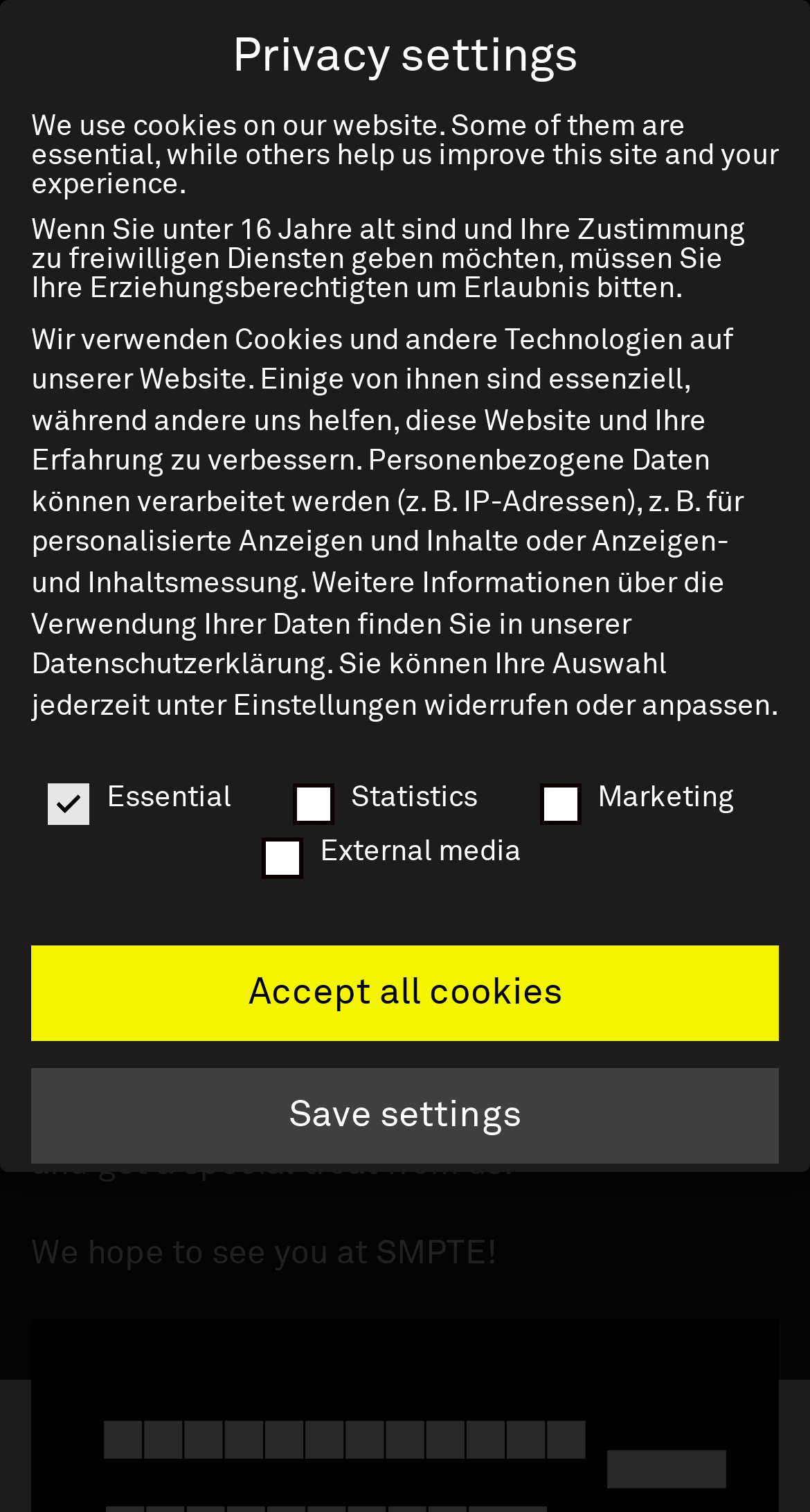Give a succinct answer to this question in a single word or phrase: 
What is the purpose of the Trick-or-Treat Spooktacular event?

 ELEMENTS is sponsoring it